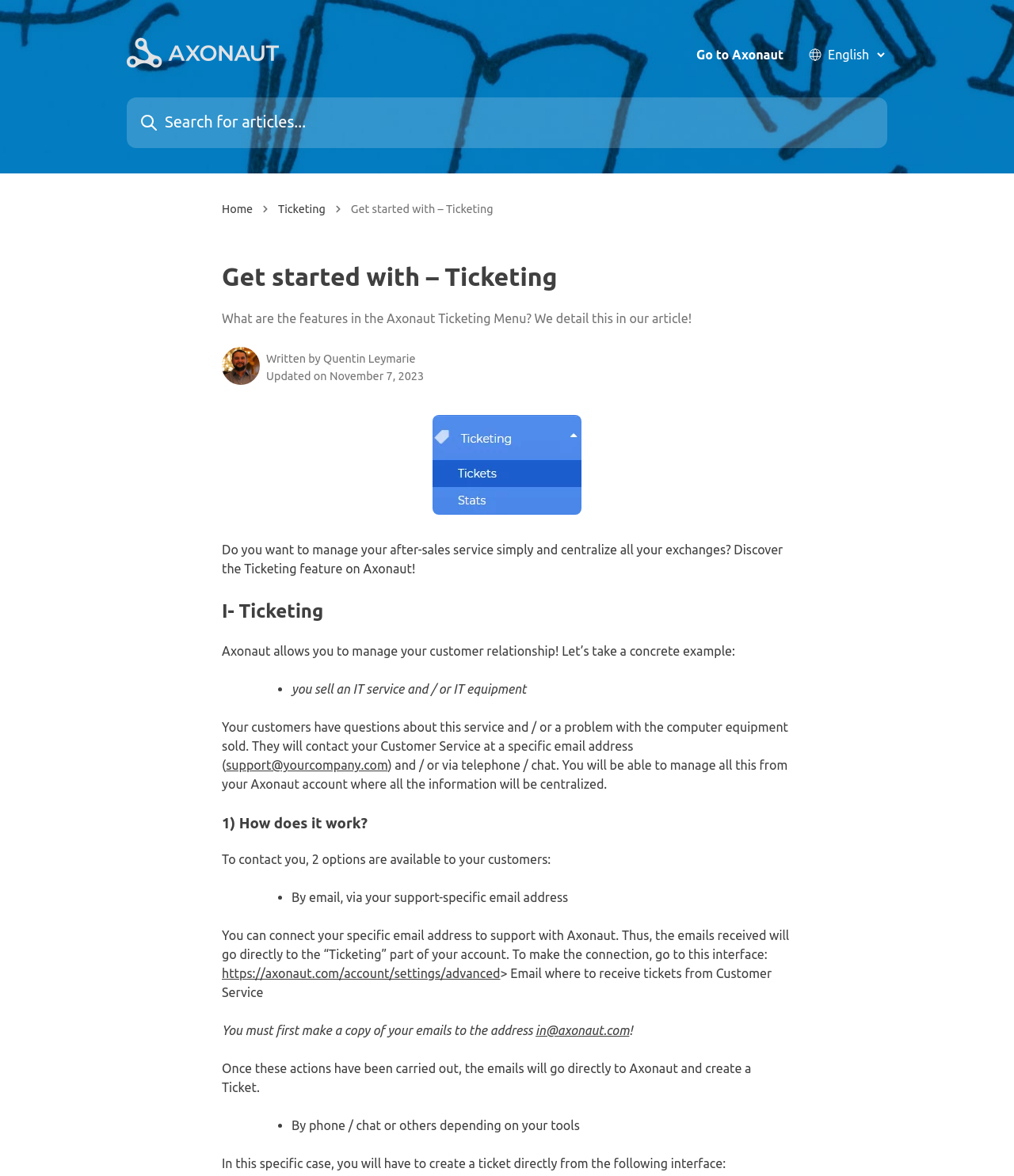Respond to the following query with just one word or a short phrase: 
What is the benefit of using the Ticketing feature on Axonaut?

Centralize all exchanges